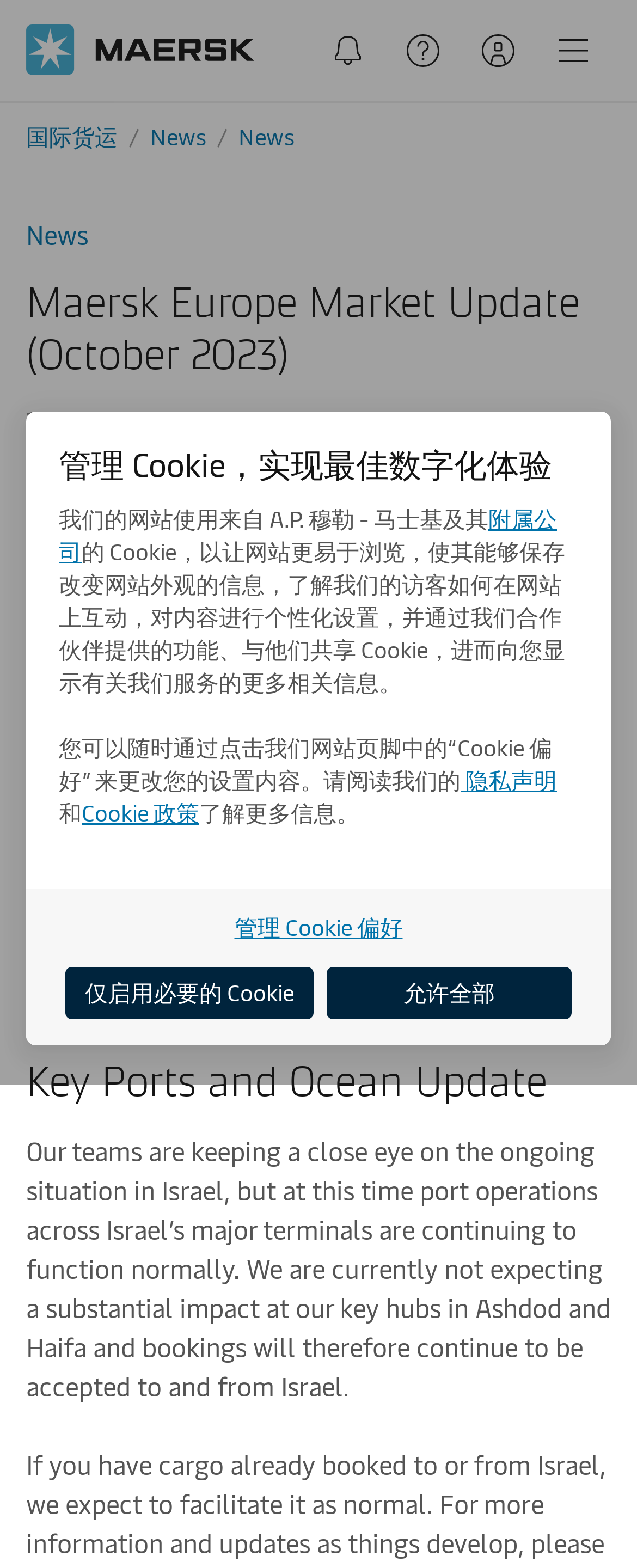What can be done with the button at the top?
Utilize the information in the image to give a detailed answer to the question.

The button at the top with the text '分享' can be used to share the content, as indicated by the button's text and its functionality.